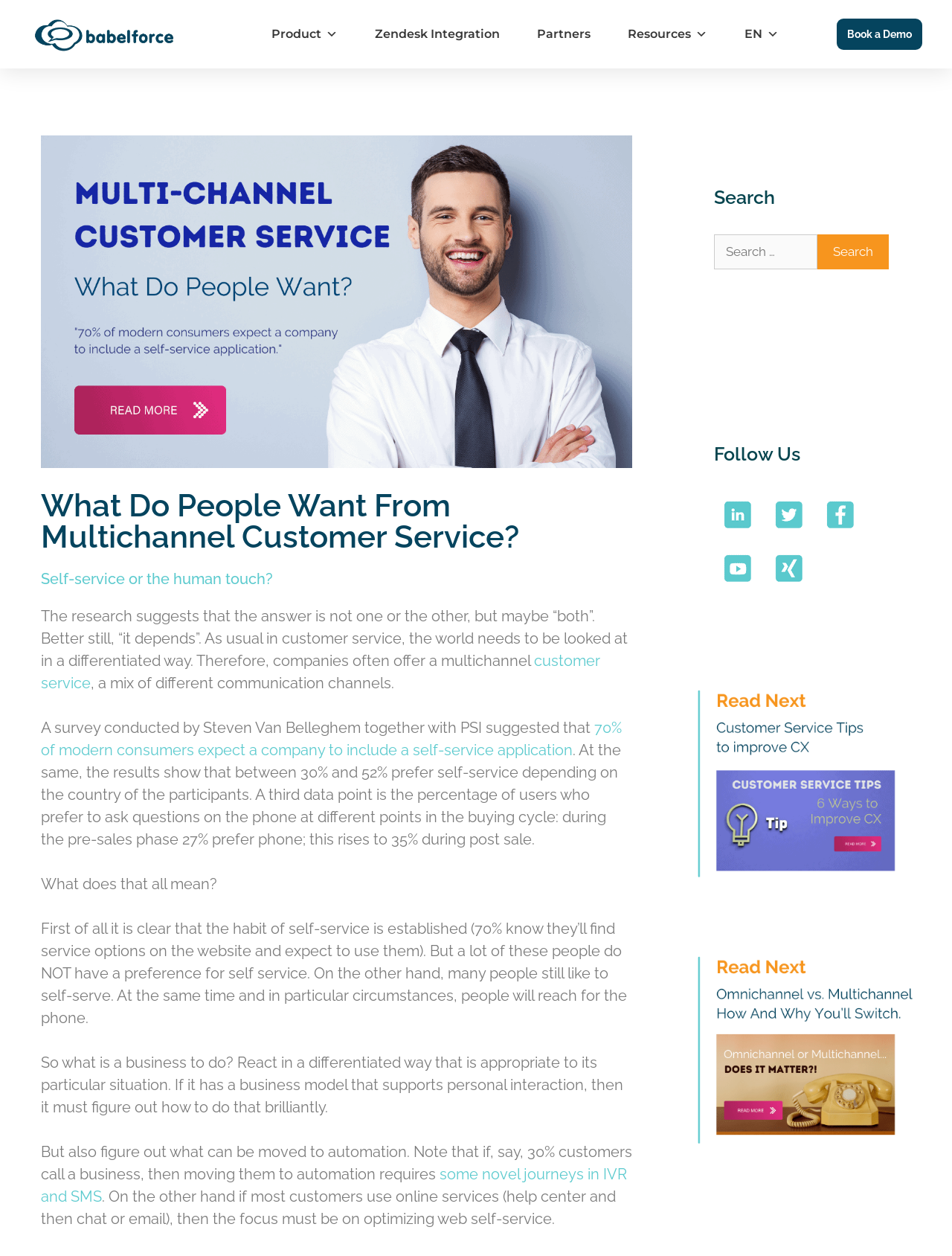Extract the primary headline from the webpage and present its text.

What Do People Want From Multichannel Customer Service?